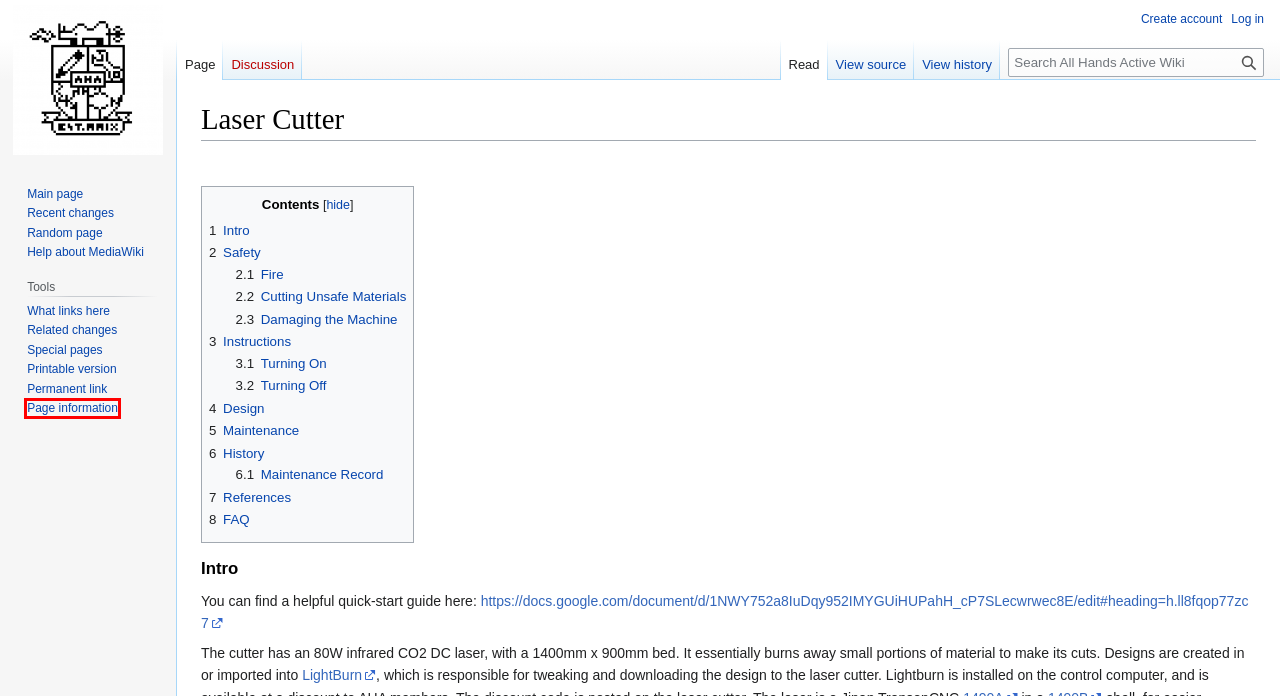You have a screenshot of a webpage with an element surrounded by a red bounding box. Choose the webpage description that best describes the new page after clicking the element inside the red bounding box. Here are the candidates:
A. Permission error - All Hands Active Wiki
B. Information for "Laser Cutter/index.php" - All Hands Active Wiki
C. LightBurn Software
D. Laser Cutter - Bumblebee - i3Detroit
E. Inline Text Generator
F. Element
G. Noun Project: Free Icons & Stock Photos for Everything
H. Choosing Materials to Laser-cut - i3Detroit

B